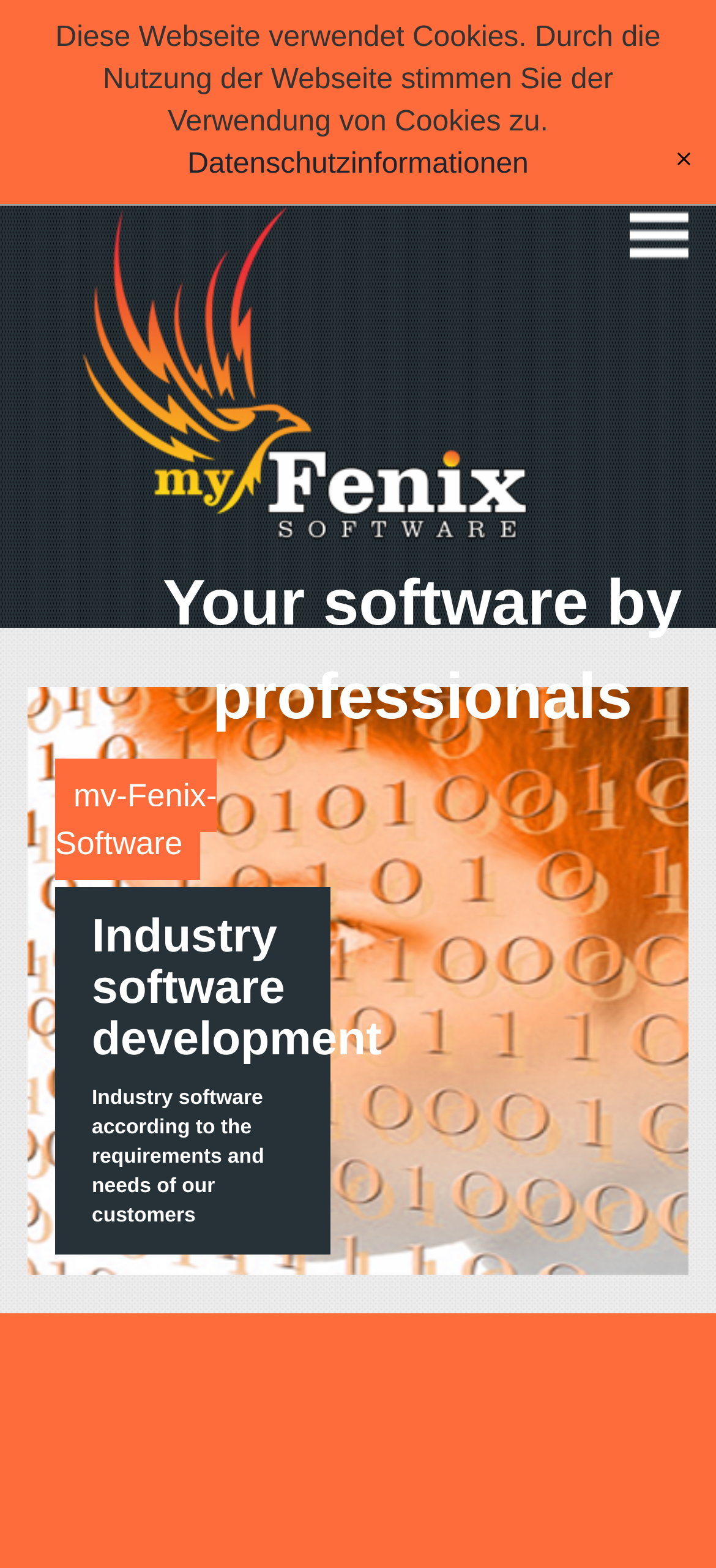Explain the webpage in detail.

The webpage is about the development of industry software and special software according to customer requirements. At the top of the page, there is a notification about the use of cookies, with a link to "Datenschutzinformationen" (data protection information) and a close button "[x]" on the right side. 

Below the notification, there is a logo of "my-Fenix-Software" on the left, accompanied by a "Menu" icon on the right. 

The main content of the page starts with a heading "Industry software development" followed by a paragraph of text that reiterates the development of industry software according to customer requirements. 

On the top left, there is a link to "my-Fenix-Software" and a tagline "Your software by professionals" is placed above the main content.